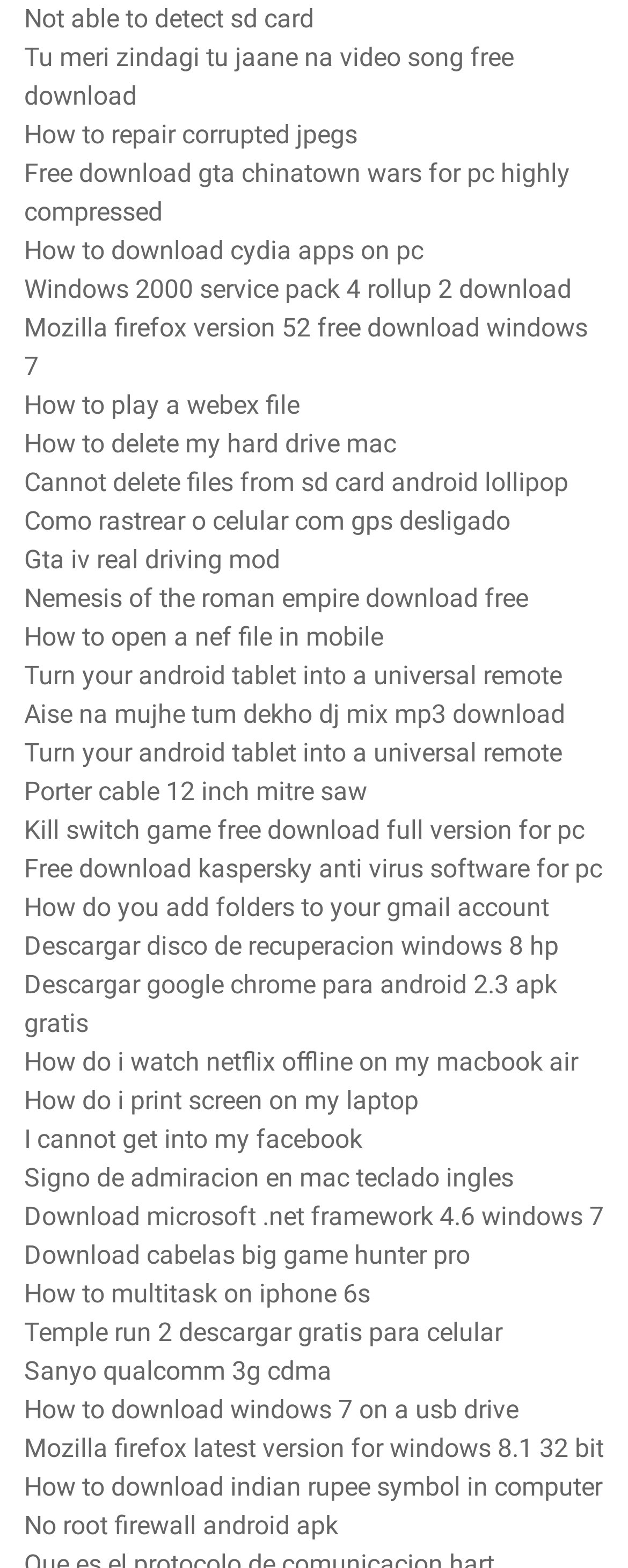Give a one-word or one-phrase response to the question:
What is the common theme among the links on this webpage?

Technical issues